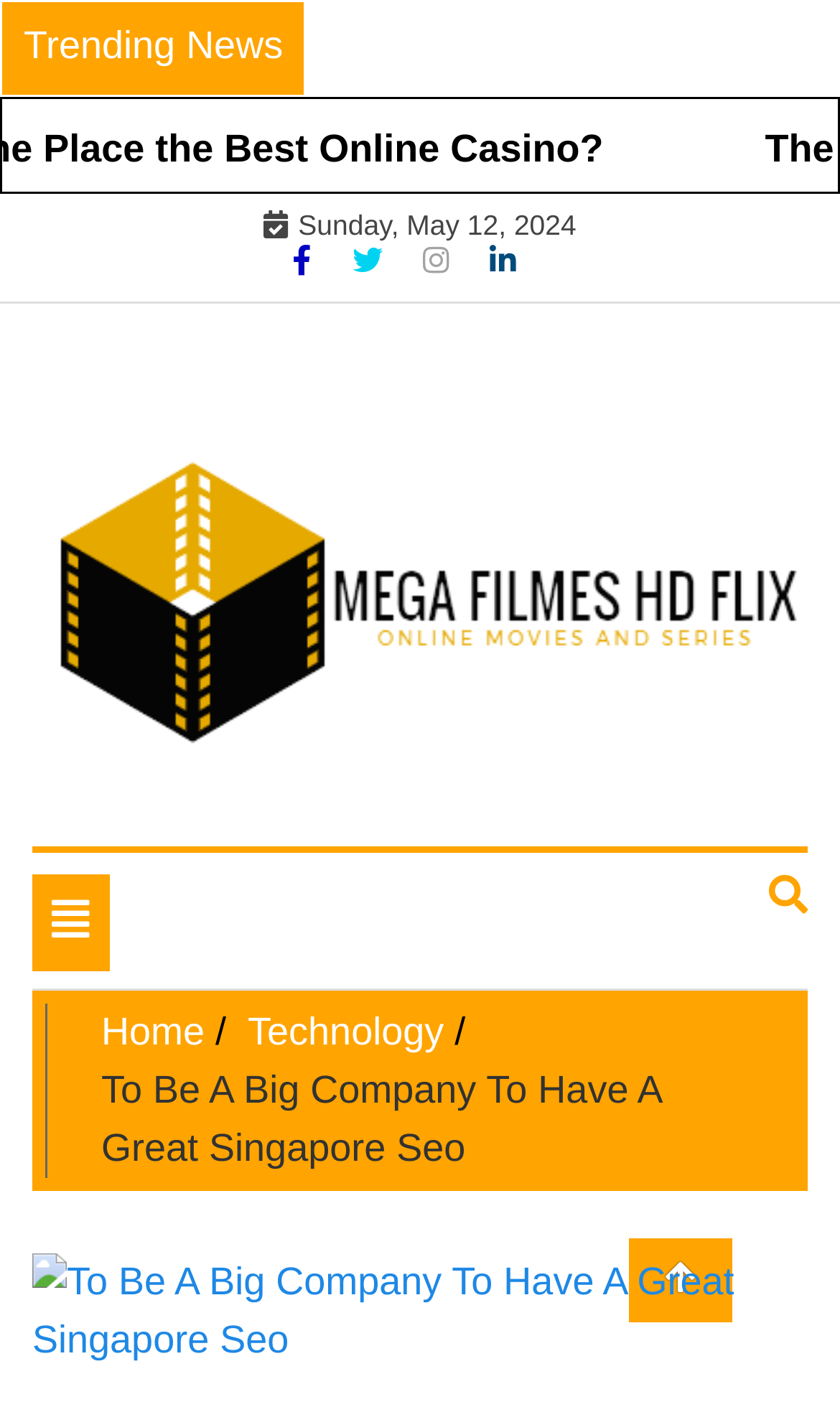Provide the bounding box coordinates for the area that should be clicked to complete the instruction: "Click on the To Be A Big Company To Have A Great Singapore Seo link".

[0.038, 0.894, 0.962, 0.977]